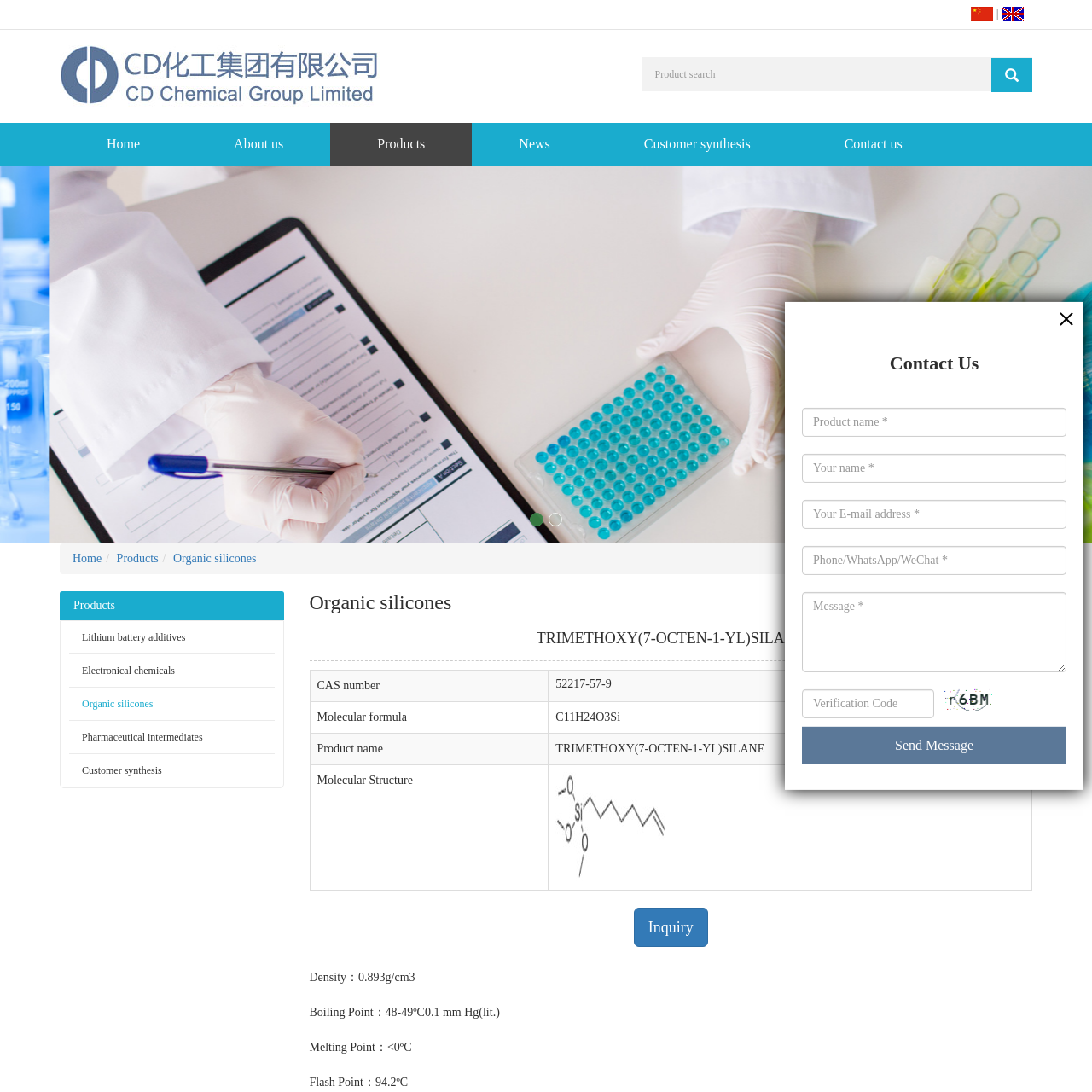What is the primary field of study related to TRIMETHOXY(7-OCTEN-1-YL)SILANE?
Look closely at the area highlighted by the red bounding box and give a detailed response to the question.

The caption indicates that TRIMETHOXY(7-OCTEN-1-YL)SILANE is an organic silicone compound, and its structural representation is essential for professionals and researchers in the field of organic chemistry, particularly those focused on silicones and their applications.